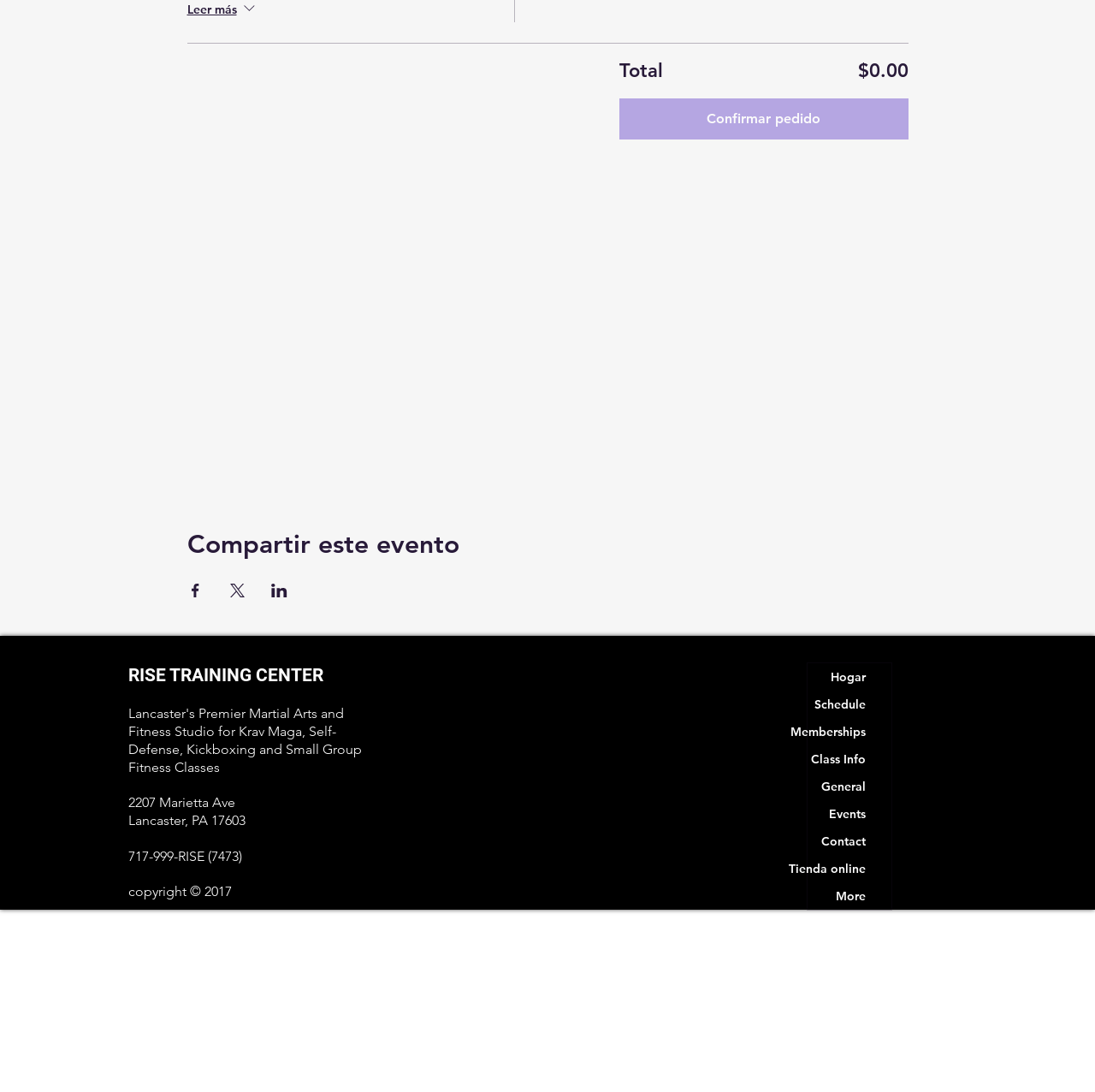How can users share this event?
Give a single word or phrase answer based on the content of the image.

On Facebook, X, and LinkedIn